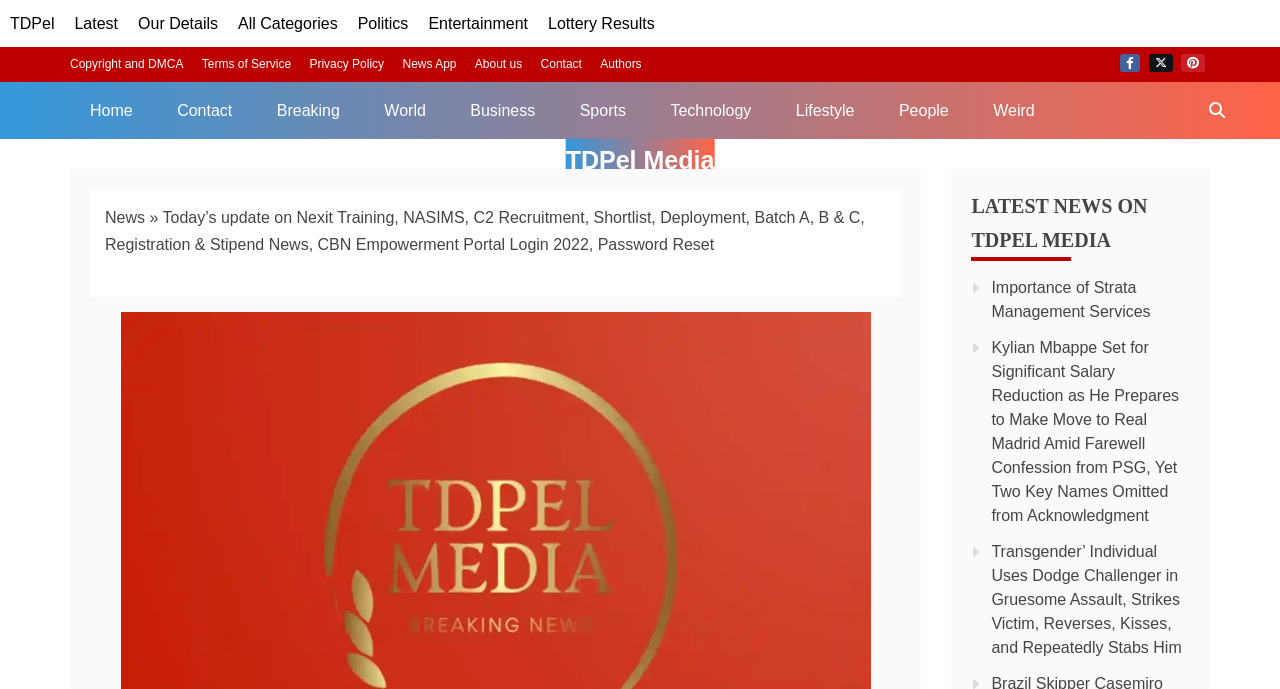Determine the bounding box coordinates for the clickable element required to fulfill the instruction: "Visit the 'About us' page". Provide the coordinates as four float numbers between 0 and 1, i.e., [left, top, right, bottom].

[0.371, 0.083, 0.408, 0.103]